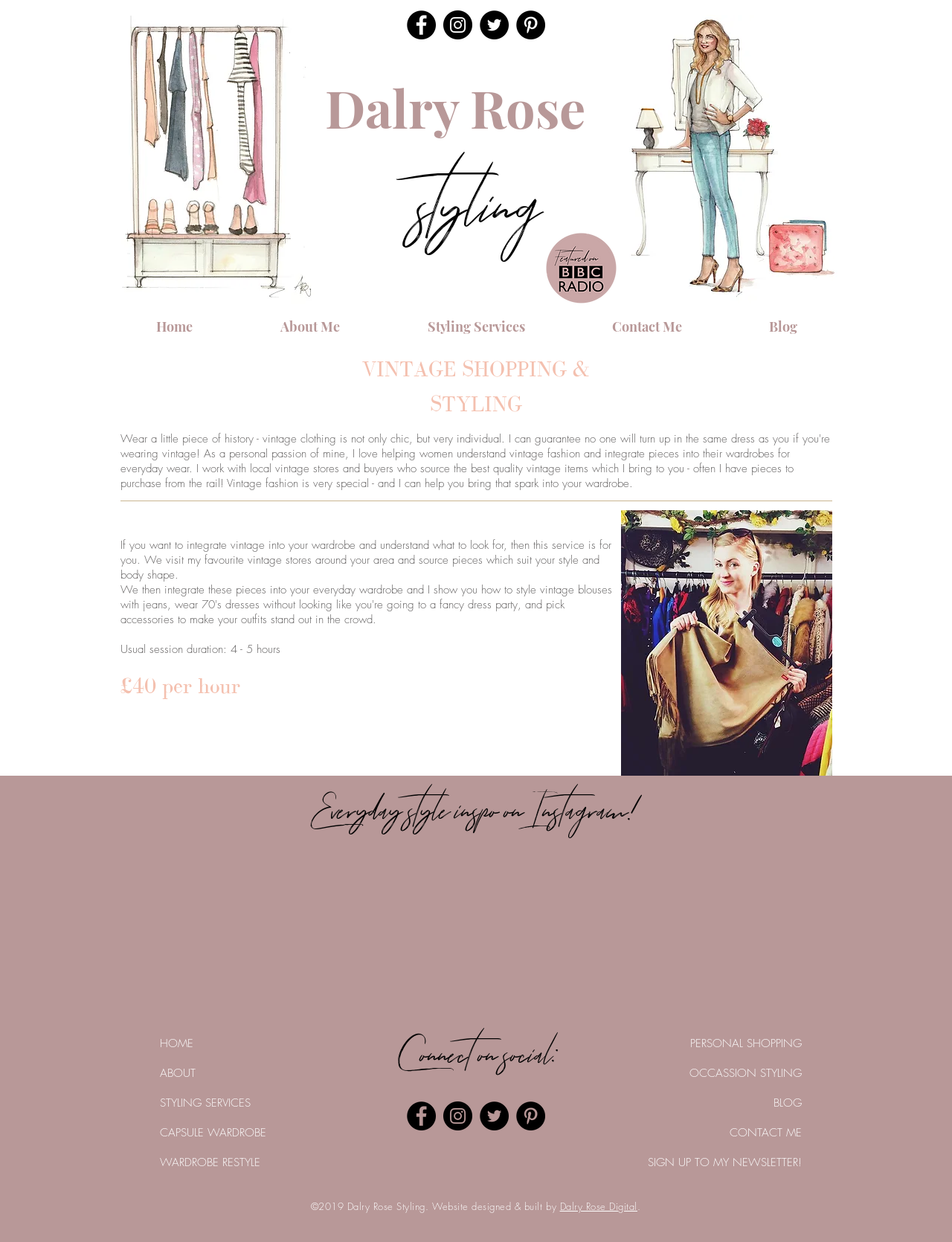Find the bounding box coordinates of the area that needs to be clicked in order to achieve the following instruction: "Contact Dalry Rose". The coordinates should be specified as four float numbers between 0 and 1, i.e., [left, top, right, bottom].

[0.597, 0.252, 0.762, 0.274]